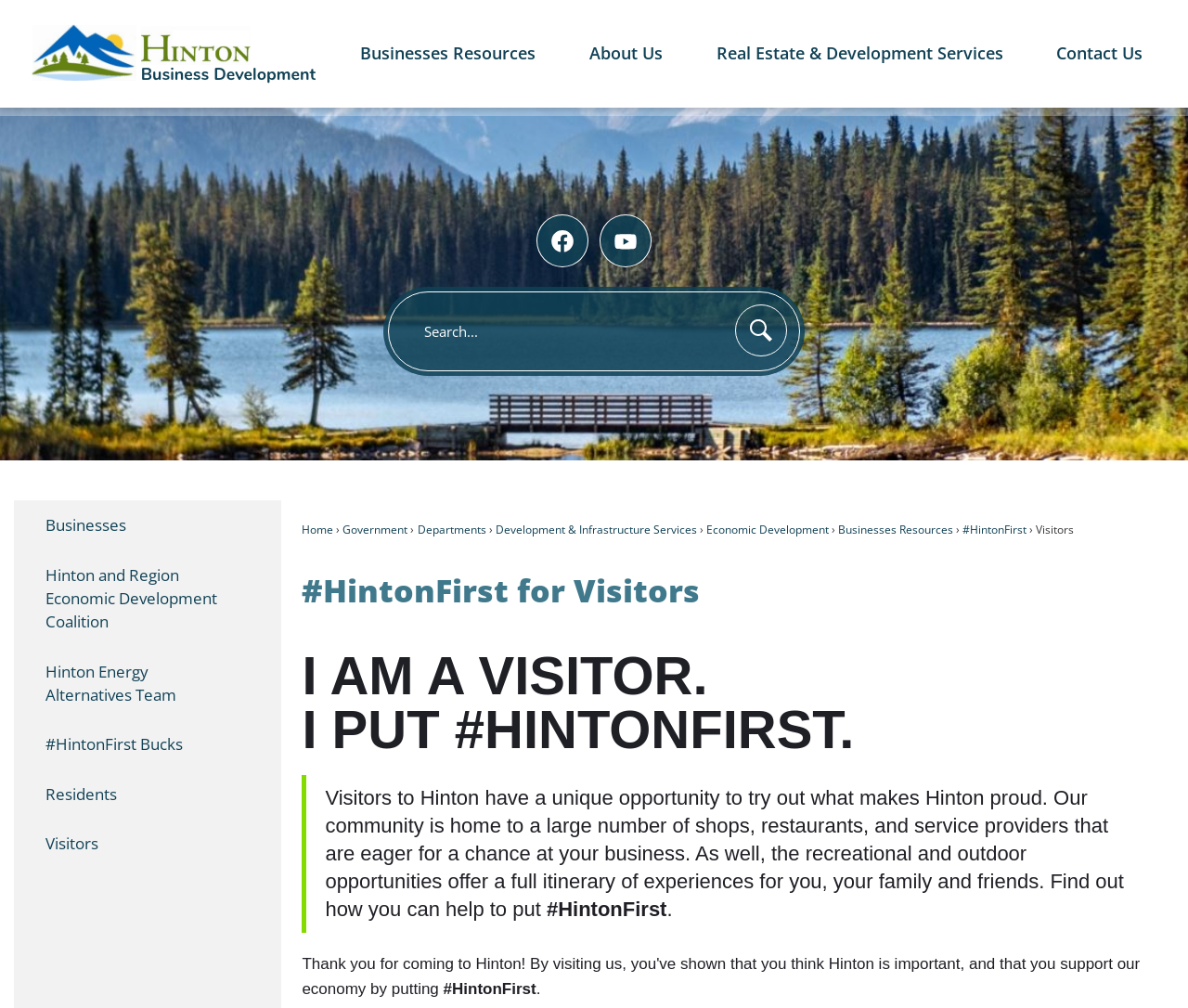Analyze the image and deliver a detailed answer to the question: What type of services are available in Hinton?

The webpage mentions that Hinton has a large number of shops, restaurants, and service providers, indicating that visitors can expect to find a variety of services and activities in the town. Additionally, the webpage highlights the town's outdoor recreational opportunities, suggesting that visitors can enjoy activities such as hiking or camping.